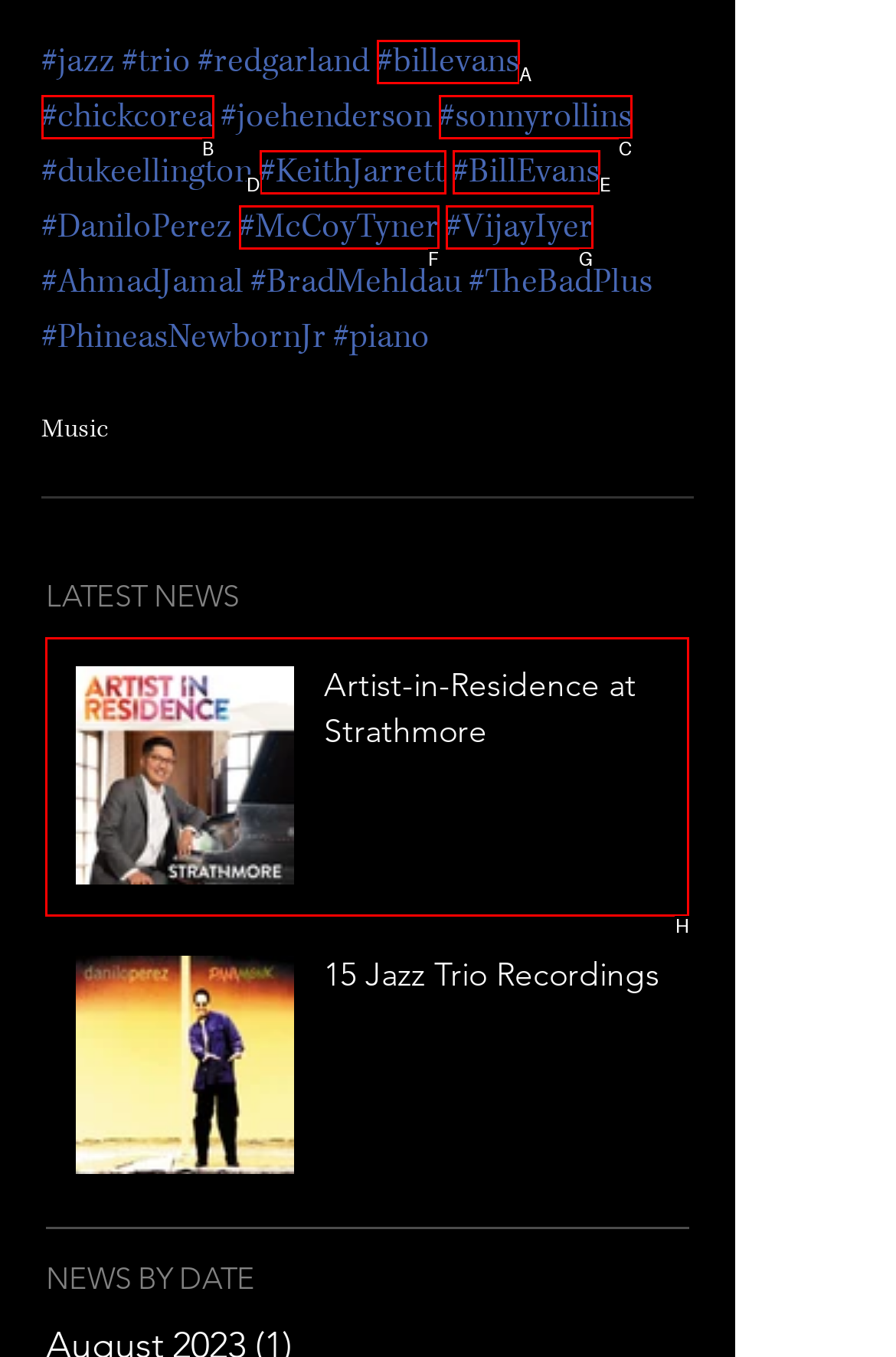Choose the HTML element to click for this instruction: select the post about Artist-in-Residence at Strathmore Answer with the letter of the correct choice from the given options.

H